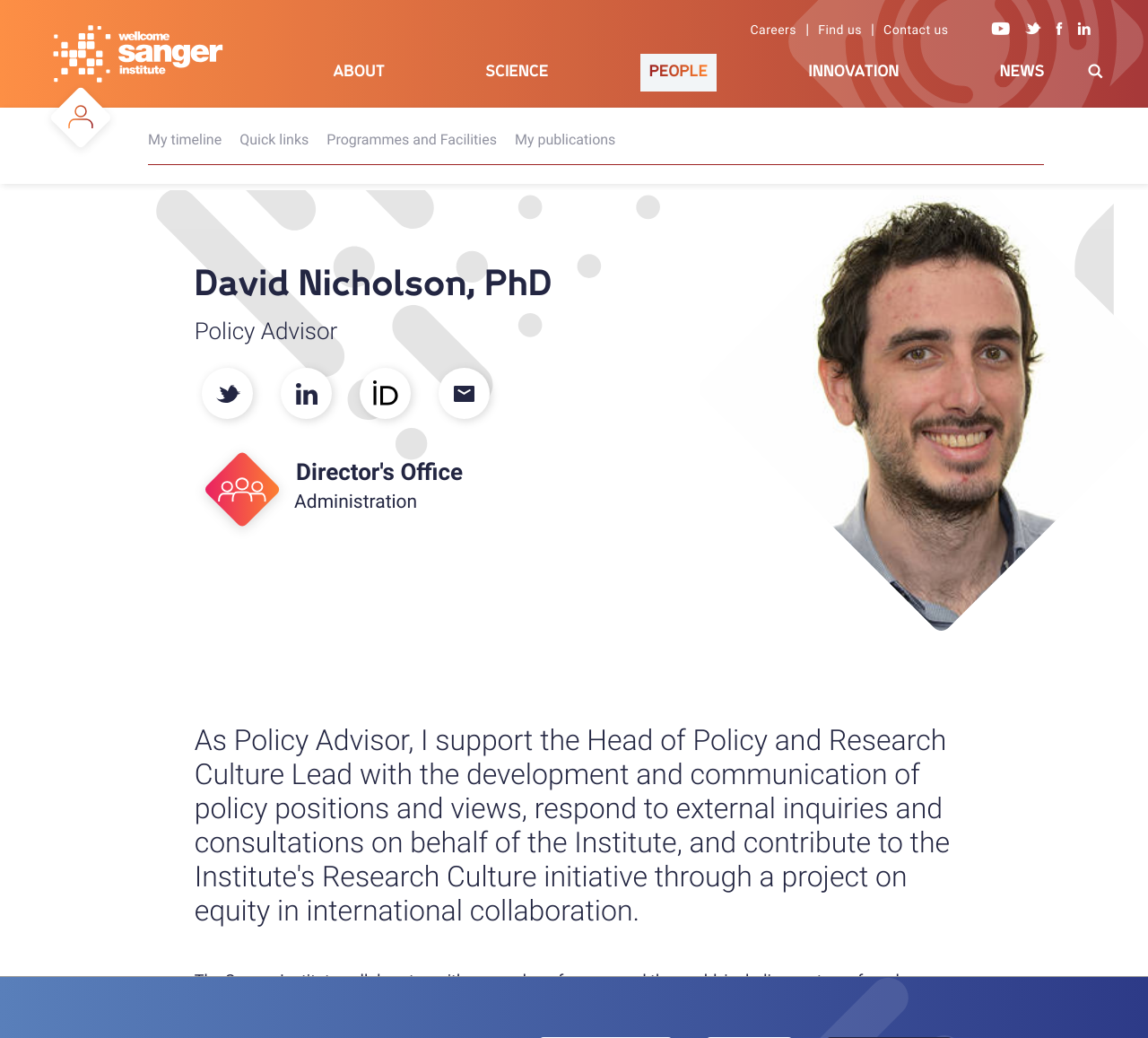Generate a detailed explanation of the webpage's features and information.

The webpage appears to be a personal profile page for David Nicholson, a Policy Advisor at the Wellcome Sanger Institute. At the top left corner, there is a link to skip to the main content. Next to it, there is a link to the Wellcome Sanger Institute, accompanied by an image of the institute's logo.

On the top right corner, there are several links to different sections of the website, including Careers, Find us, Contact us, and social media profiles. Below these links, there are five main navigation links: ABOUT, SCIENCE, PEOPLE, INNOVATION, and NEWS.

On the left side of the page, there is a profile section with a heading that reads "David Nicholson, PhD". Below the heading, there is a subheading that indicates his role as a Policy Advisor. There are also links to his Twitter, LinkedIn, and ORCID profiles, as well as an email address.

Below the profile section, there is a section with four static text elements, labeled as "My timeline", "Quick links", "Programmes and Facilities", and "My publications". 

On the right side of the page, there is a section with a heading that reads "Director's Office Administration". Below this heading, there is a paragraph of text that describes the mission of the Sanger Institute, which is to use information from genome sequences to advance understanding of biology and improve health.